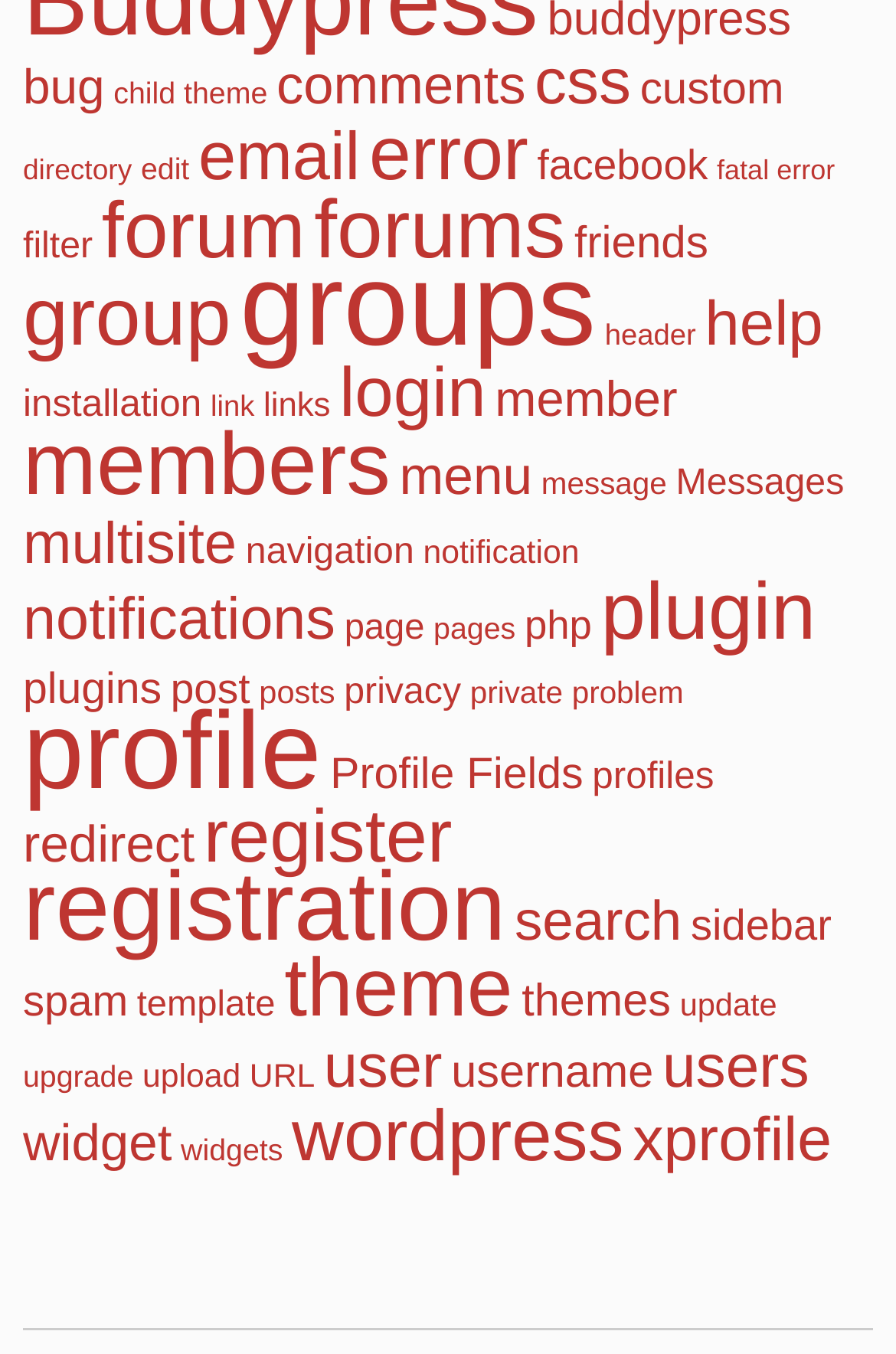What is the topic with the fewest items?
Please respond to the question with as much detail as possible.

I looked at the link texts and their corresponding item counts, and I found that 'upgrade' has the fewest items with 142 items.